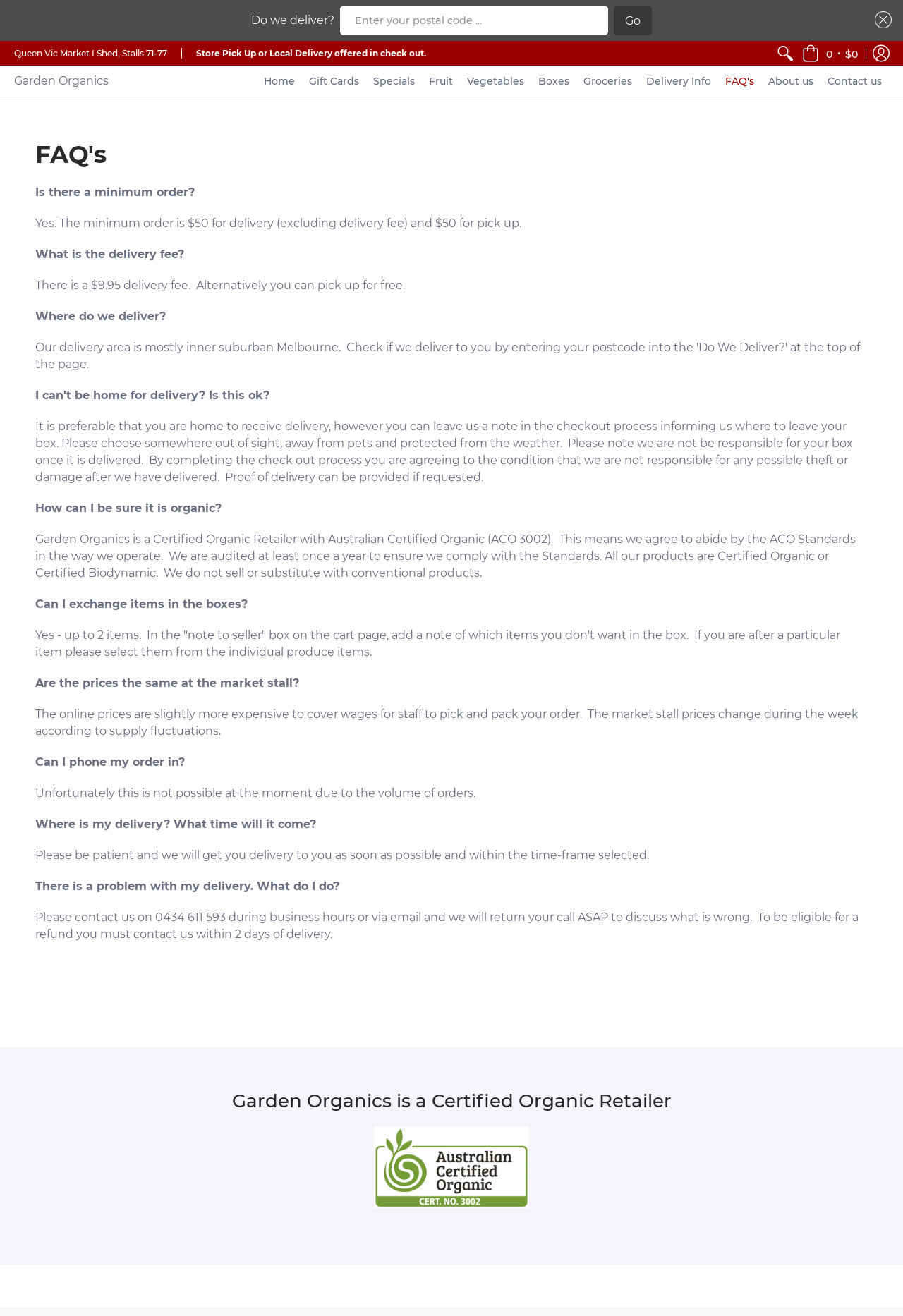Determine the bounding box coordinates for the region that must be clicked to execute the following instruction: "Click on the 'FAQ's' link".

[0.795, 0.05, 0.843, 0.073]